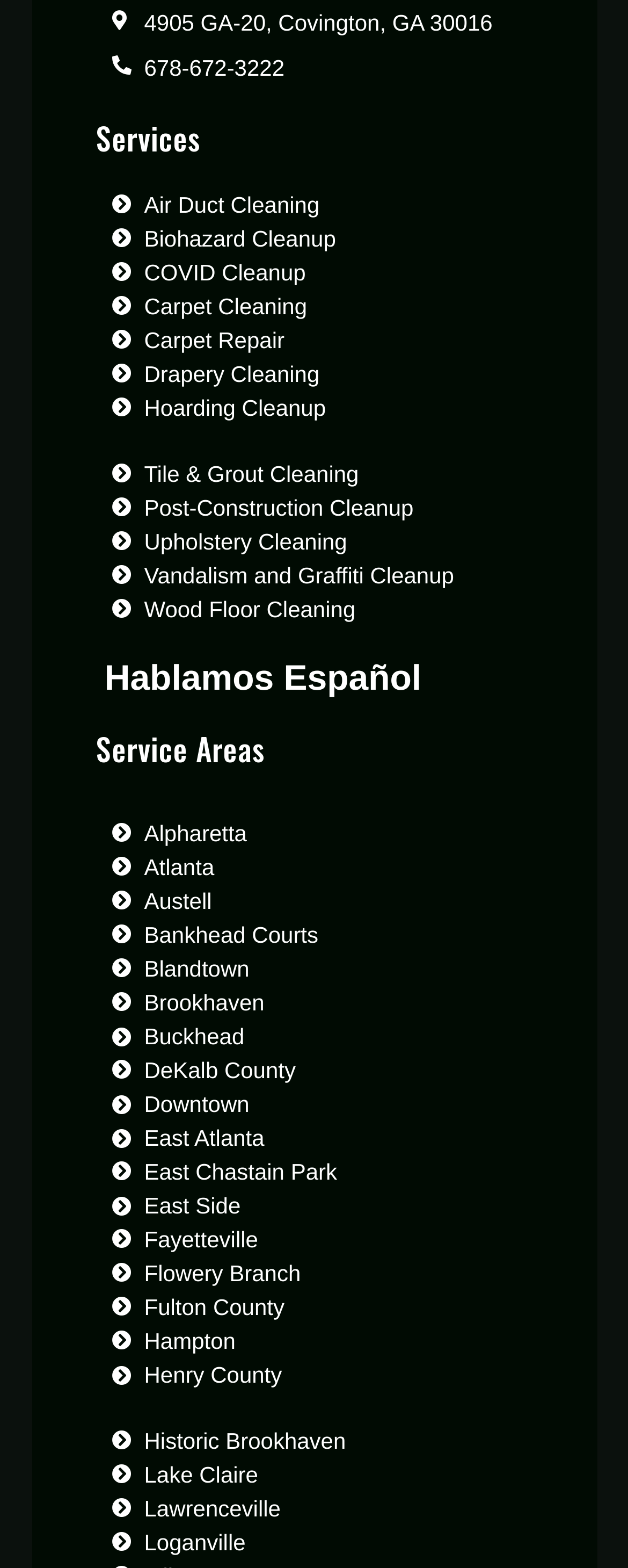Identify the bounding box coordinates of the area that should be clicked in order to complete the given instruction: "Learn about COVID Cleanup". The bounding box coordinates should be four float numbers between 0 and 1, i.e., [left, top, right, bottom].

[0.178, 0.164, 0.822, 0.185]